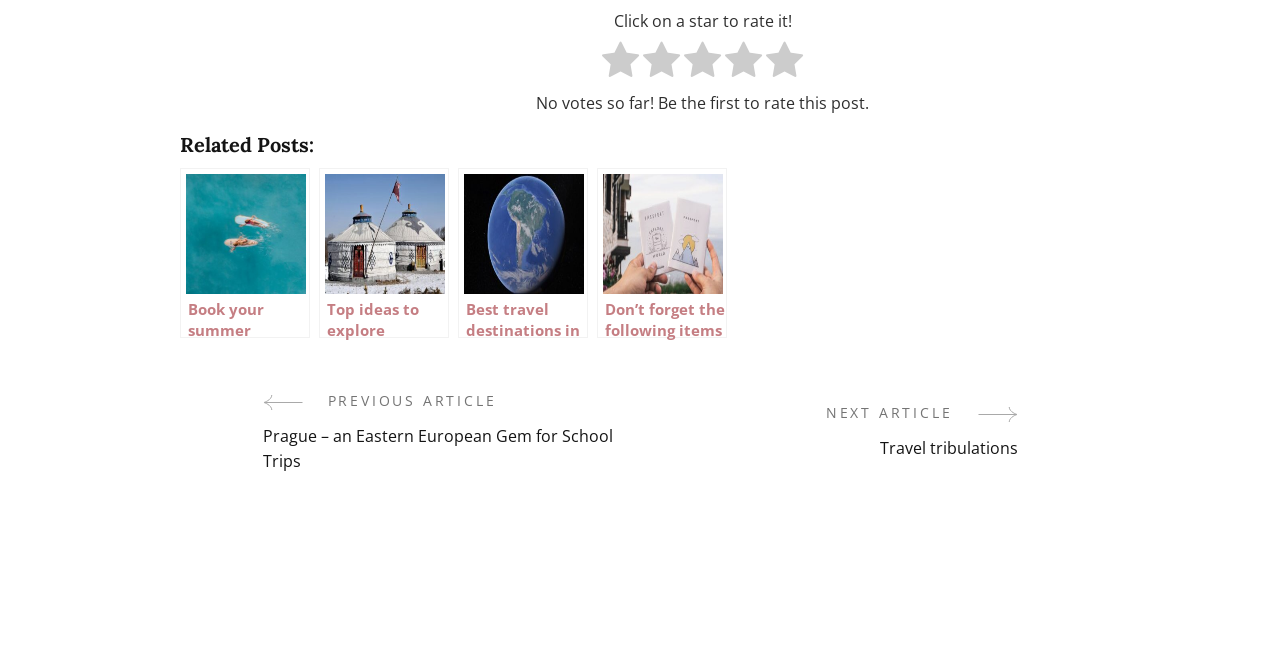Provide a brief response in the form of a single word or phrase:
How many related posts are there?

3